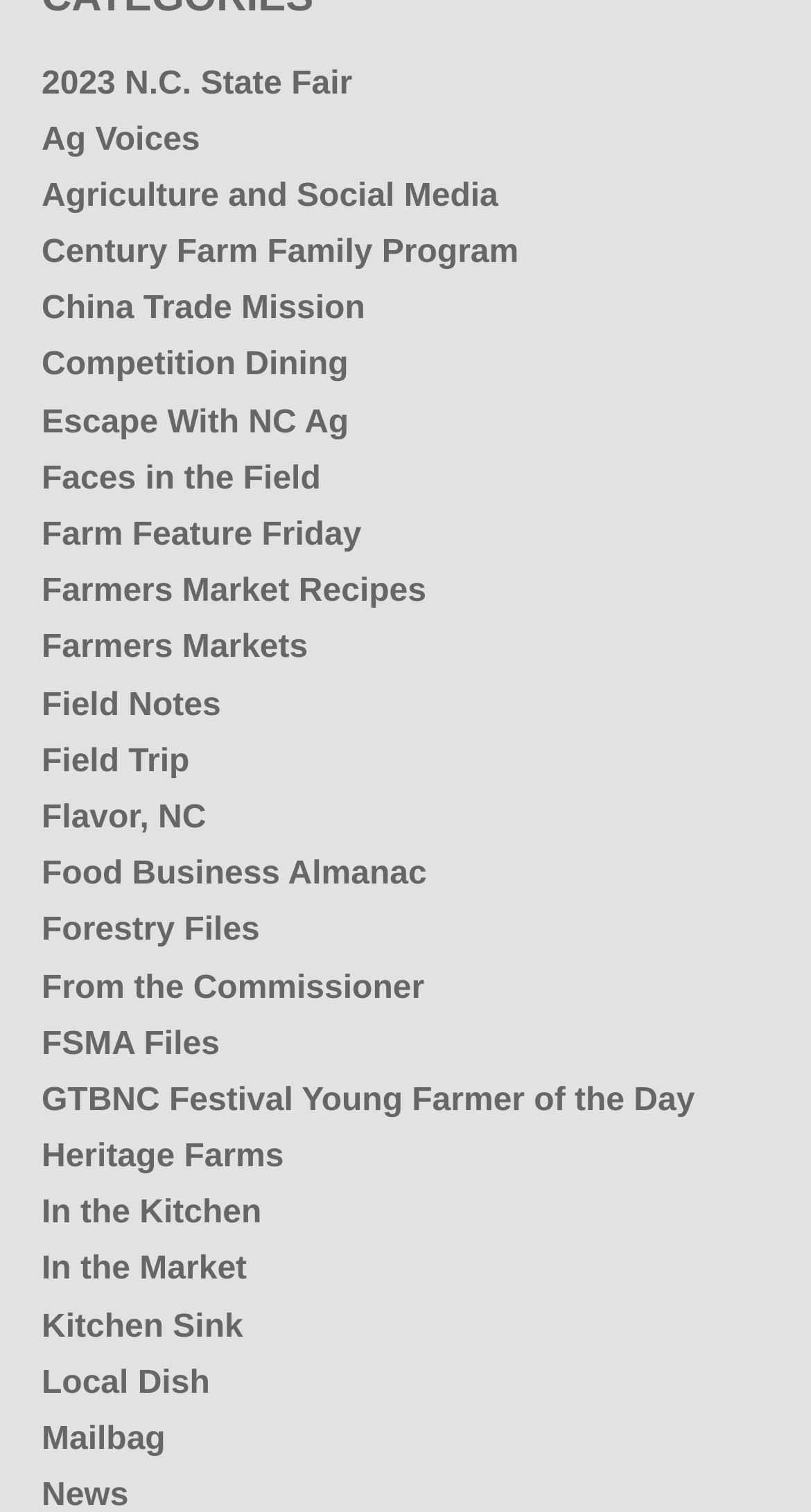What is the topic of the link 'Farm Feature Friday'?
Please utilize the information in the image to give a detailed response to the question.

Based on the context of the webpage and the surrounding links, I inferred that the link 'Farm Feature Friday' is related to agriculture.